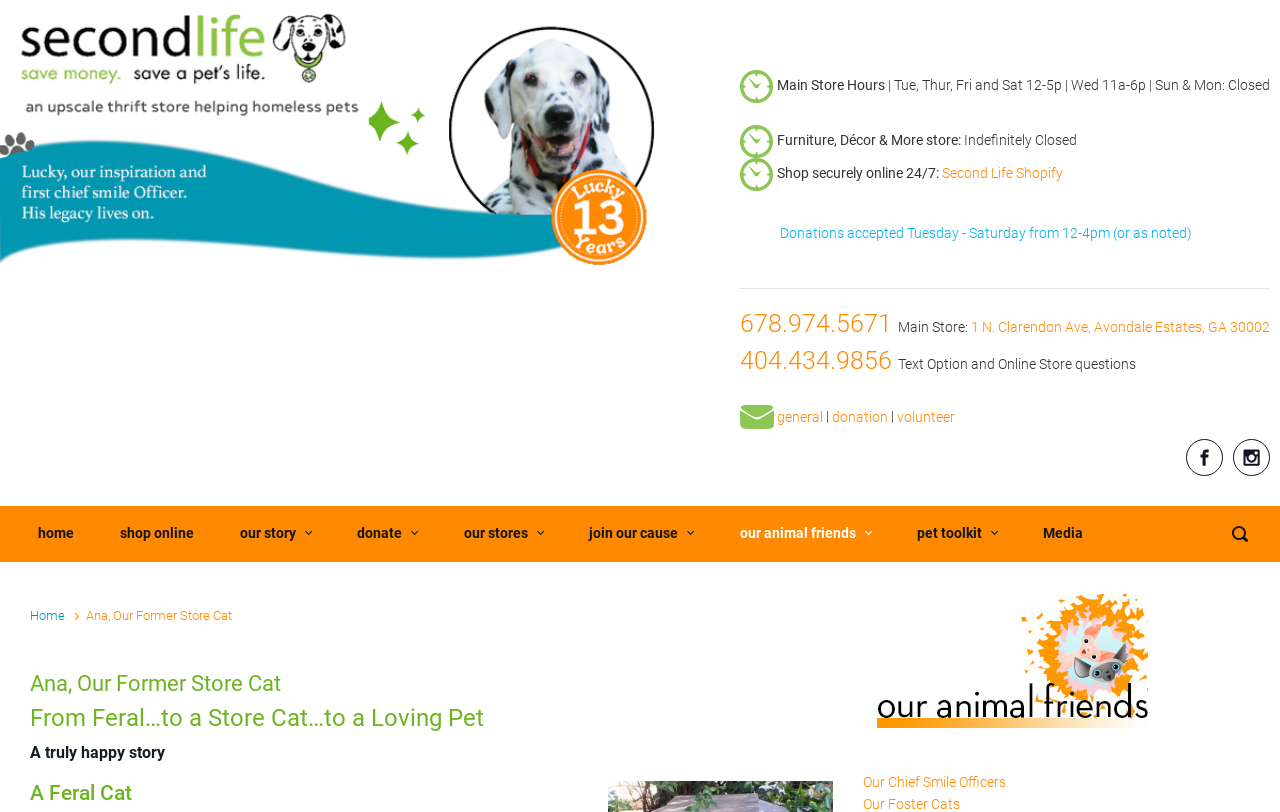Detail the features and information presented on the webpage.

This webpage is dedicated to Ana, a former store cat. At the top, there is a large image of Ana, taking up about a quarter of the screen. To the right of the image, there are three lines of text: "Main Store Hours", followed by the store's hours of operation, and then "Furniture, Décor & More store: Indefinitely Closed". Below this section, there is another image of Ana, and then a line of text that reads "Shop securely online 24/7:" with a link to "Second Life Shopify" next to it.

Further down, there is a section with a horizontal separator line, followed by a phone number and an address for the main store. Below this, there are three links: one for texting or online store questions, one for general inquiries, and one for donations. There is also an image of Ana in this section.

On the top-right corner of the screen, there are two social media links. On the top-left corner, there is a navigation menu with links to "Home", "Shop Online", "Our Story", "Donate", "Our Stores", "Join Our Cause", "Our Animal Friends", "Pet Toolkit", and "Media". Below the navigation menu, there is a search bar.

The main content of the webpage starts with a breadcrumb navigation that shows the current page is "Ana, Our Former Store Cat". There are three headings: "Ana, Our Former Store Cat", "From Feral…to a Store Cat…to a Loving Pet", and "img_1761A Feral Cat". Below the headings, there is a paragraph of text that reads "A truly happy story". There is also a large image on the right side of the screen, and a link to "Our Chief Smile Officers" at the bottom.